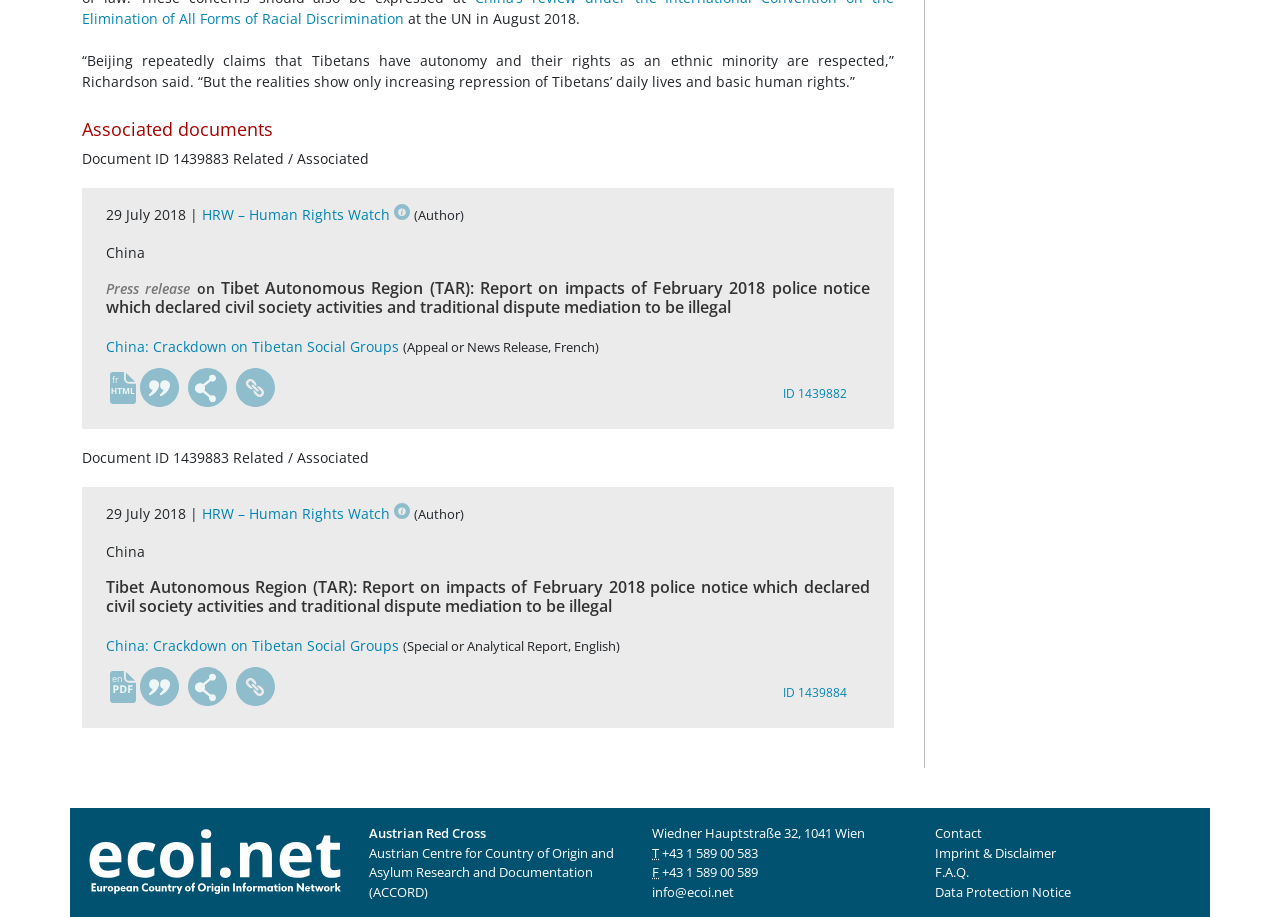Please identify the bounding box coordinates of the clickable area that will fulfill the following instruction: "Visit the webpage of Austrian Red Cross". The coordinates should be in the format of four float numbers between 0 and 1, i.e., [left, top, right, bottom].

[0.288, 0.899, 0.38, 0.918]